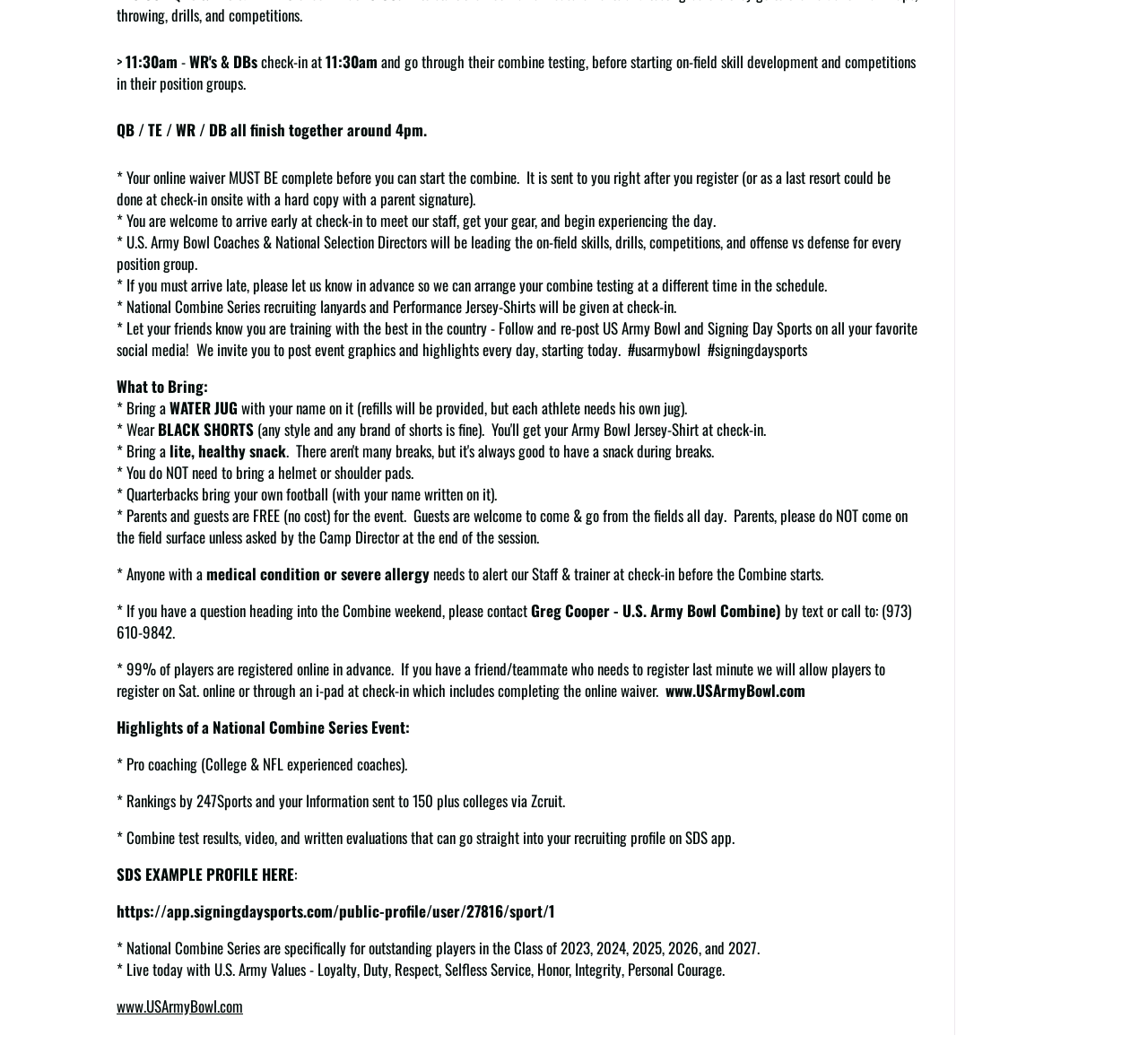Given the webpage screenshot, identify the bounding box of the UI element that matches this description: "www.USArmyBowl.com".

[0.102, 0.944, 0.212, 0.966]